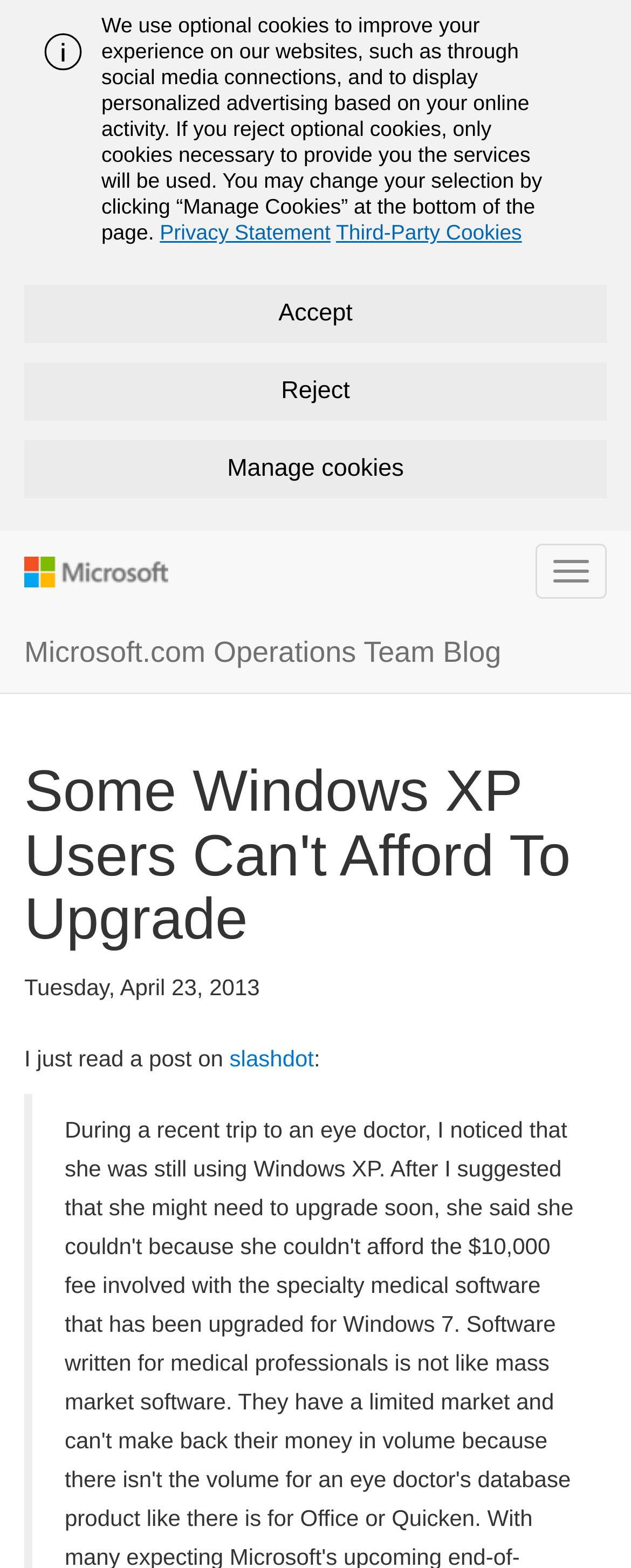Can you find the bounding box coordinates for the UI element given this description: "Microsoft.com Operations Team Blog"? Provide the coordinates as four float numbers between 0 and 1: [left, top, right, bottom].

[0.0, 0.39, 0.833, 0.442]